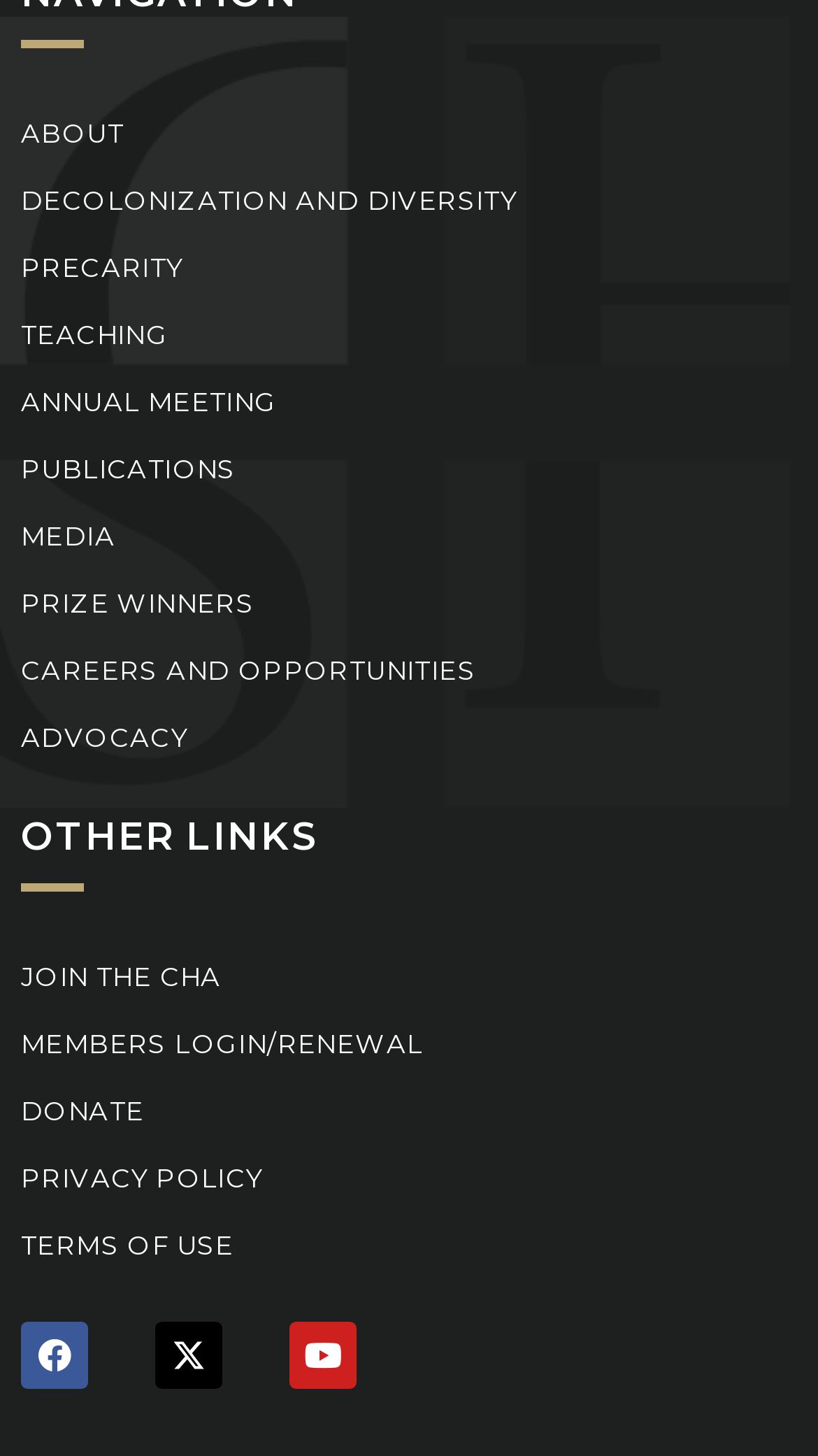Look at the image and give a detailed response to the following question: How many social media links are present on the webpage?

There are three social media links present on the webpage, namely Facebook, Twitter, and Youtube, which are located at the bottom of the webpage with bounding box coordinates of [0.026, 0.907, 0.108, 0.954], [0.19, 0.907, 0.272, 0.954], and [0.354, 0.907, 0.436, 0.954] respectively.